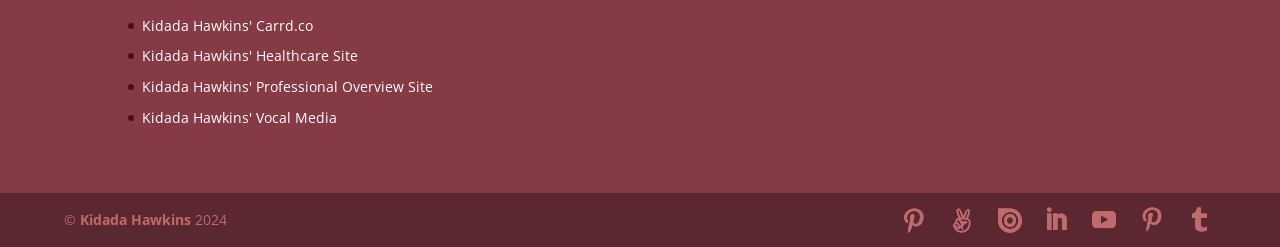Locate the bounding box coordinates of the item that should be clicked to fulfill the instruction: "Visit Kidada Hawkins' Carrd.co".

[0.111, 0.063, 0.245, 0.14]